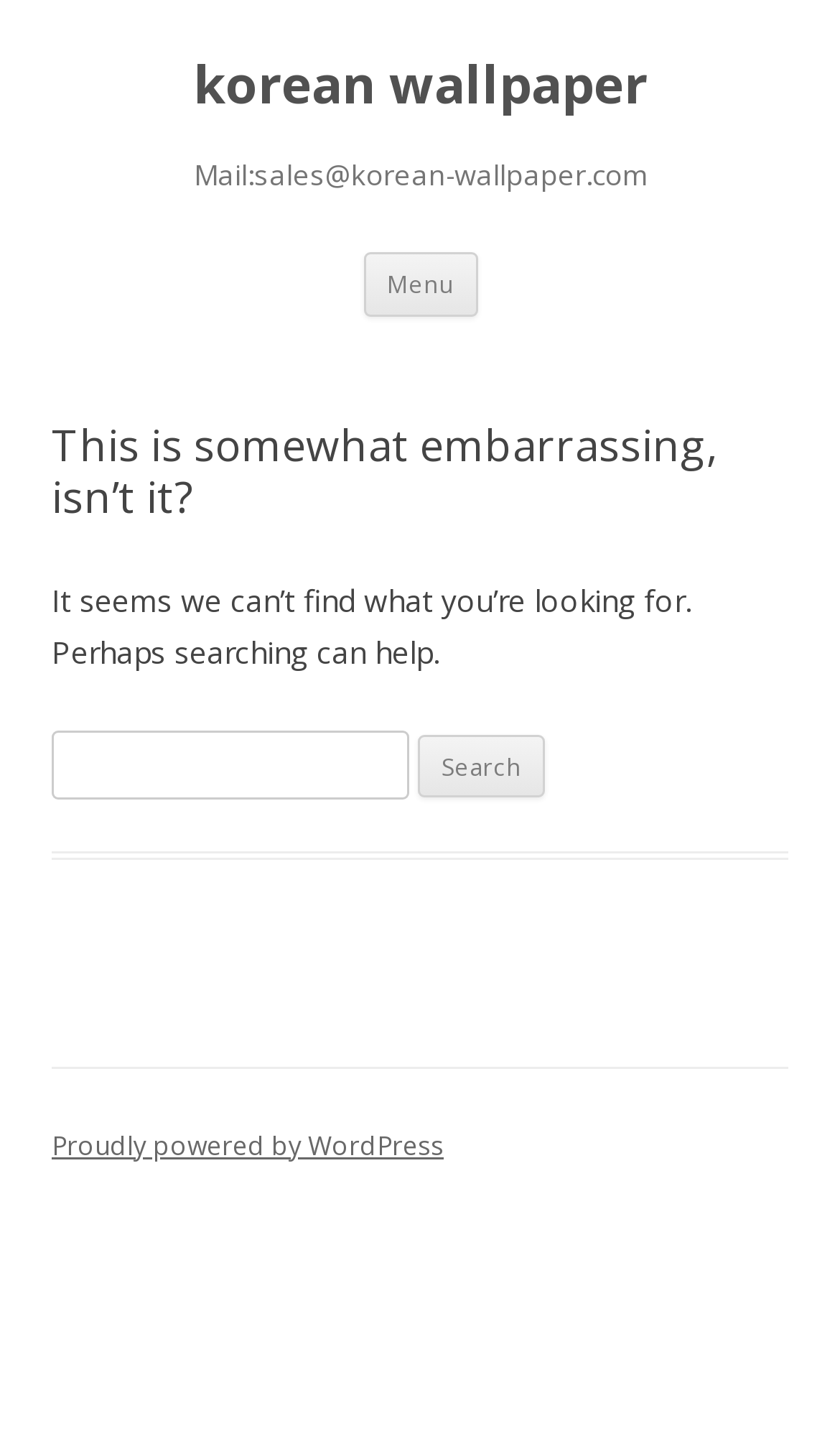Find the bounding box of the UI element described as: "parent_node: Search for: value="Search"". The bounding box coordinates should be given as four float values between 0 and 1, i.e., [left, top, right, bottom].

[0.497, 0.513, 0.649, 0.558]